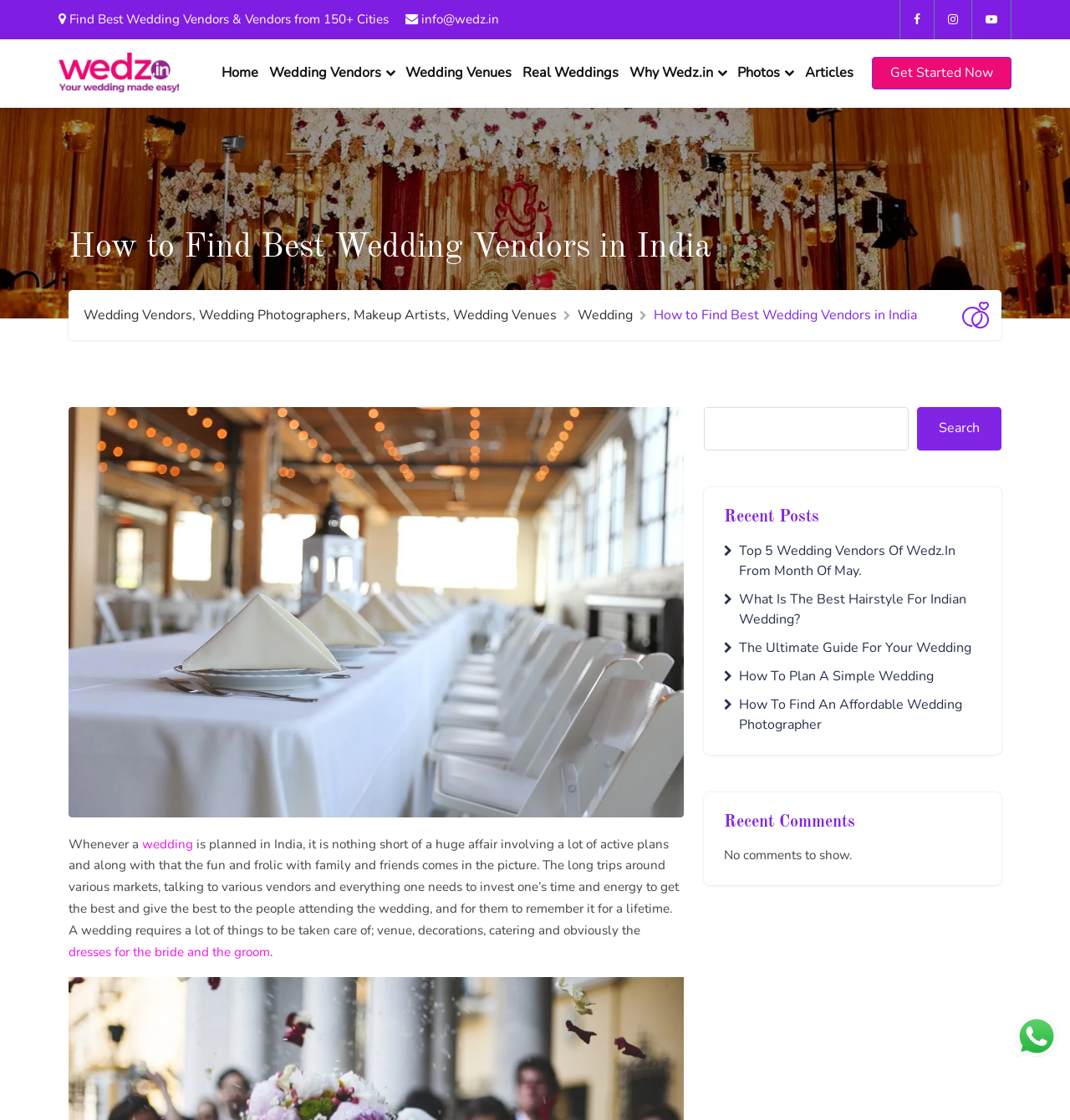Locate the bounding box coordinates of the clickable region necessary to complete the following instruction: "Read recent posts". Provide the coordinates in the format of four float numbers between 0 and 1, i.e., [left, top, right, bottom].

[0.677, 0.453, 0.917, 0.471]